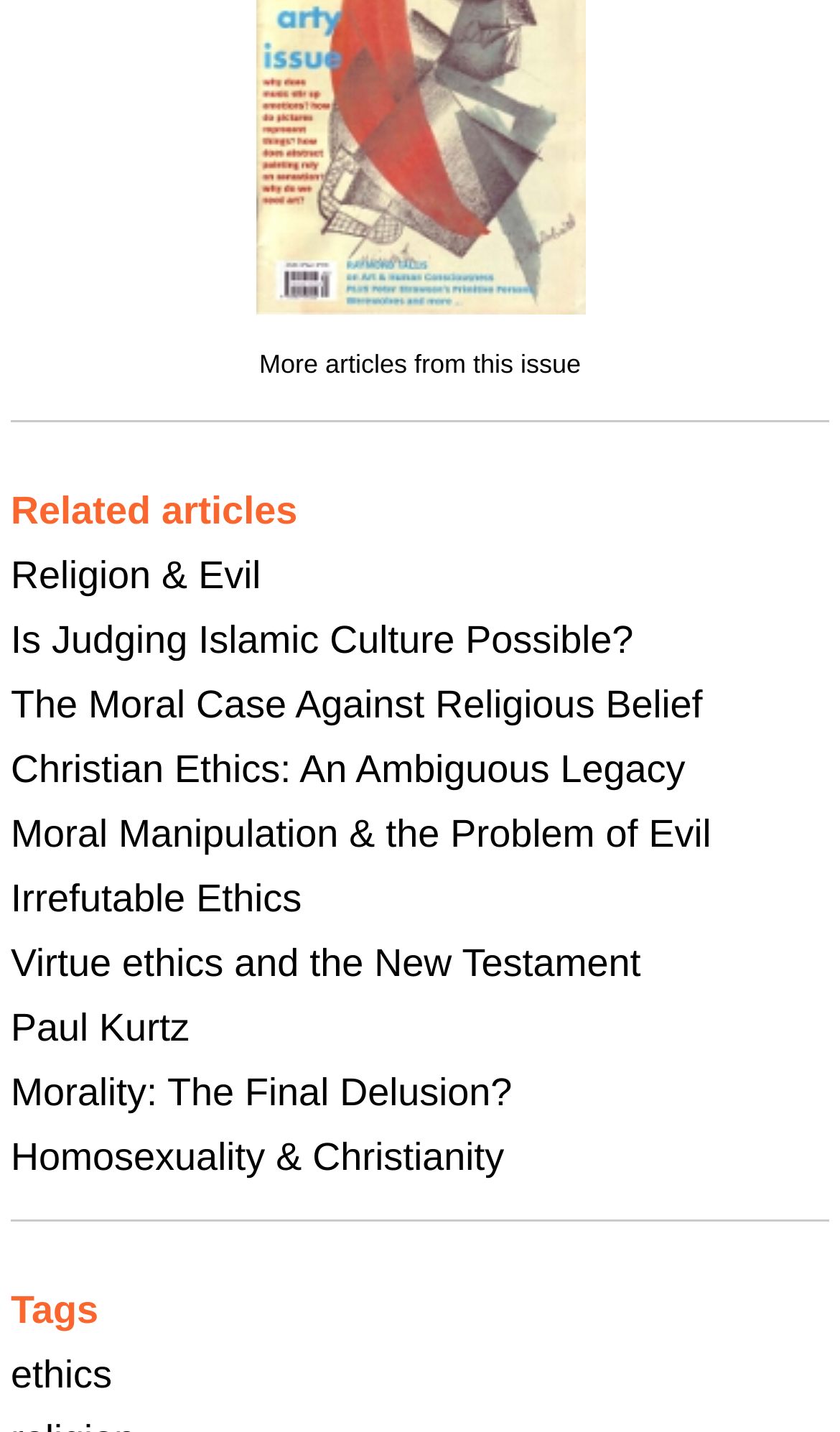Please give the bounding box coordinates of the area that should be clicked to fulfill the following instruction: "View Issue 57". The coordinates should be in the format of four float numbers from 0 to 1, i.e., [left, top, right, bottom].

[0.304, 0.2, 0.696, 0.225]